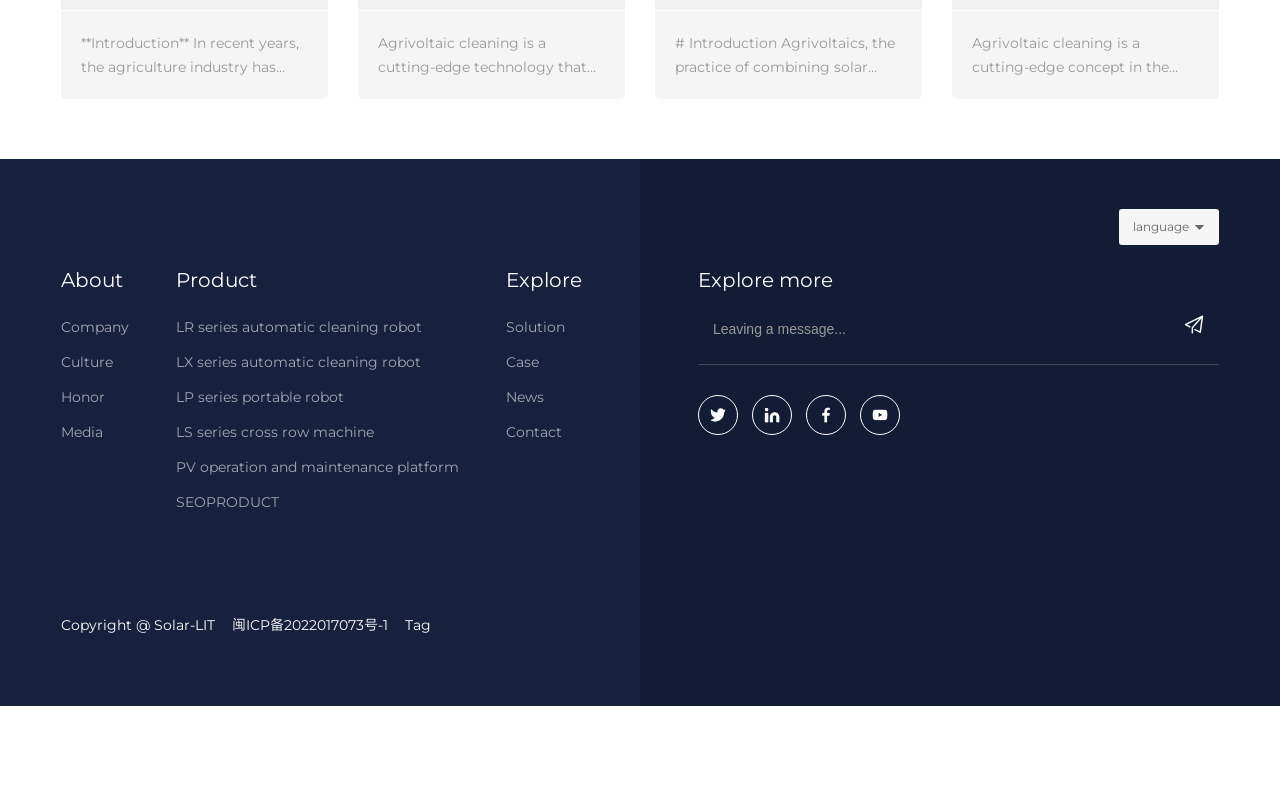Pinpoint the bounding box coordinates of the area that should be clicked to complete the following instruction: "Explore the company page". The coordinates must be given as four float numbers between 0 and 1, i.e., [left, top, right, bottom].

[0.048, 0.514, 0.101, 0.537]